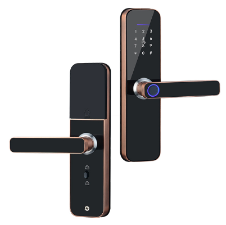By analyzing the image, answer the following question with a detailed response: How can users control access to the lock?

According to the caption, the smart lock can be integrated with a smartphone app, allowing users to easily control access and enhance their security, implying that the app is the primary means of controlling access to the lock.